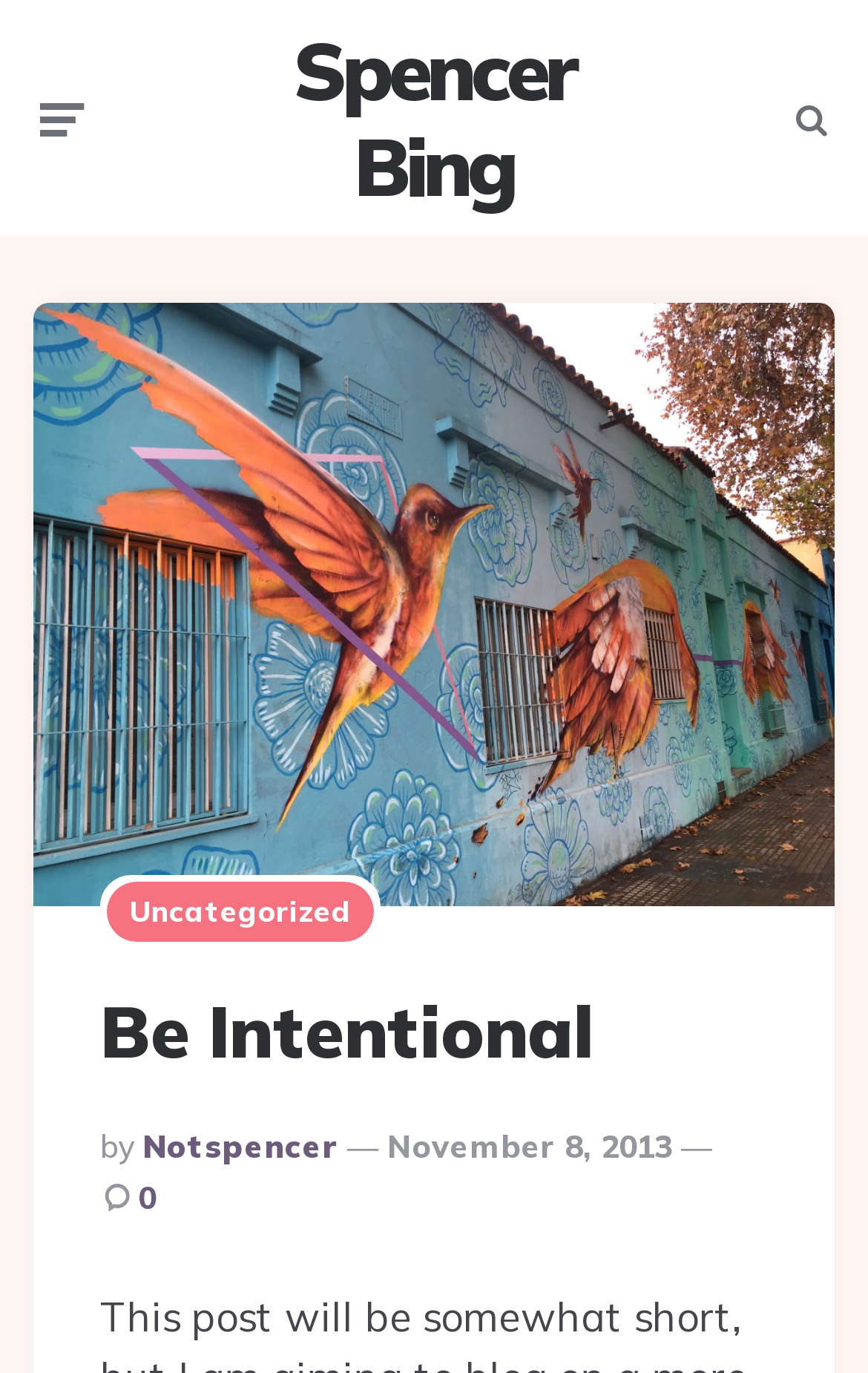Respond to the following question with a brief word or phrase:
When was the article posted?

November 8, 2013